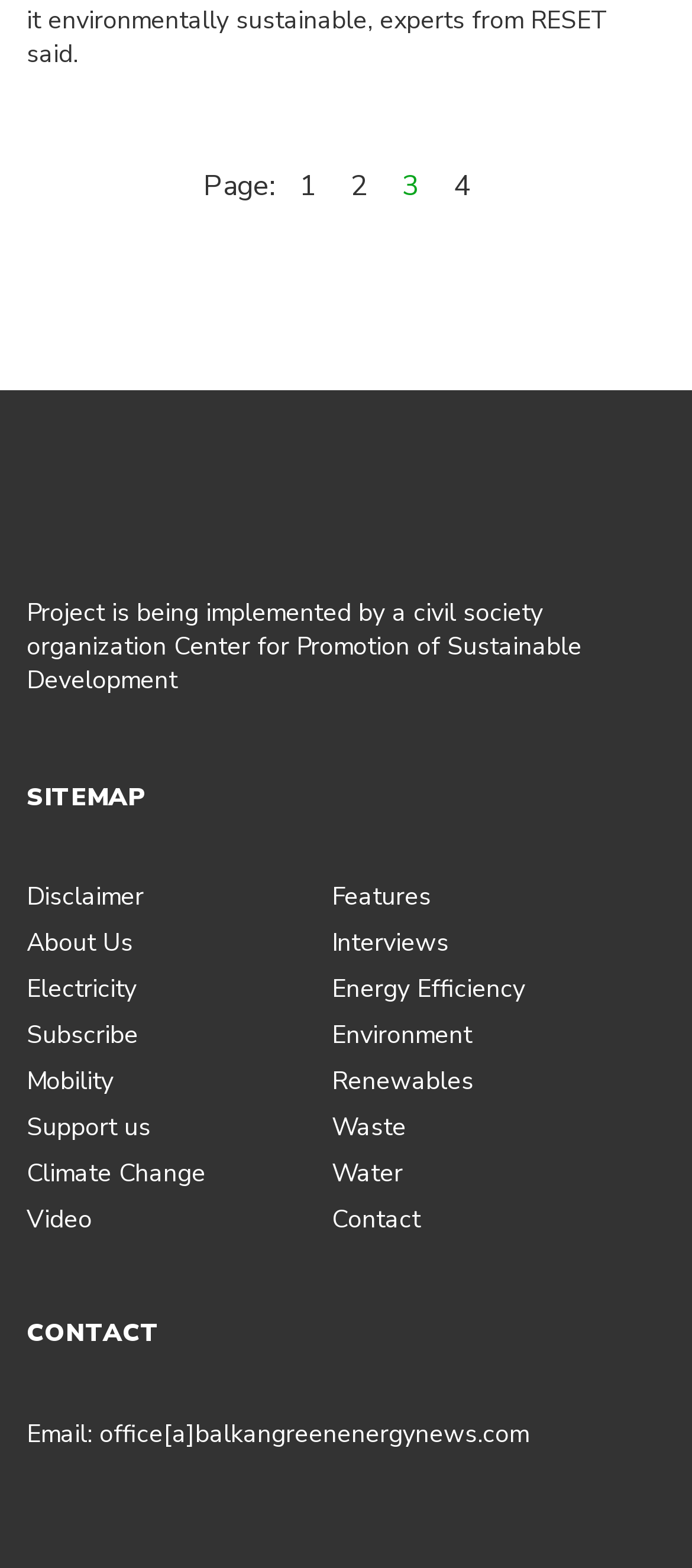Can you pinpoint the bounding box coordinates for the clickable element required for this instruction: "View Disclaimer"? The coordinates should be four float numbers between 0 and 1, i.e., [left, top, right, bottom].

[0.038, 0.562, 0.208, 0.583]